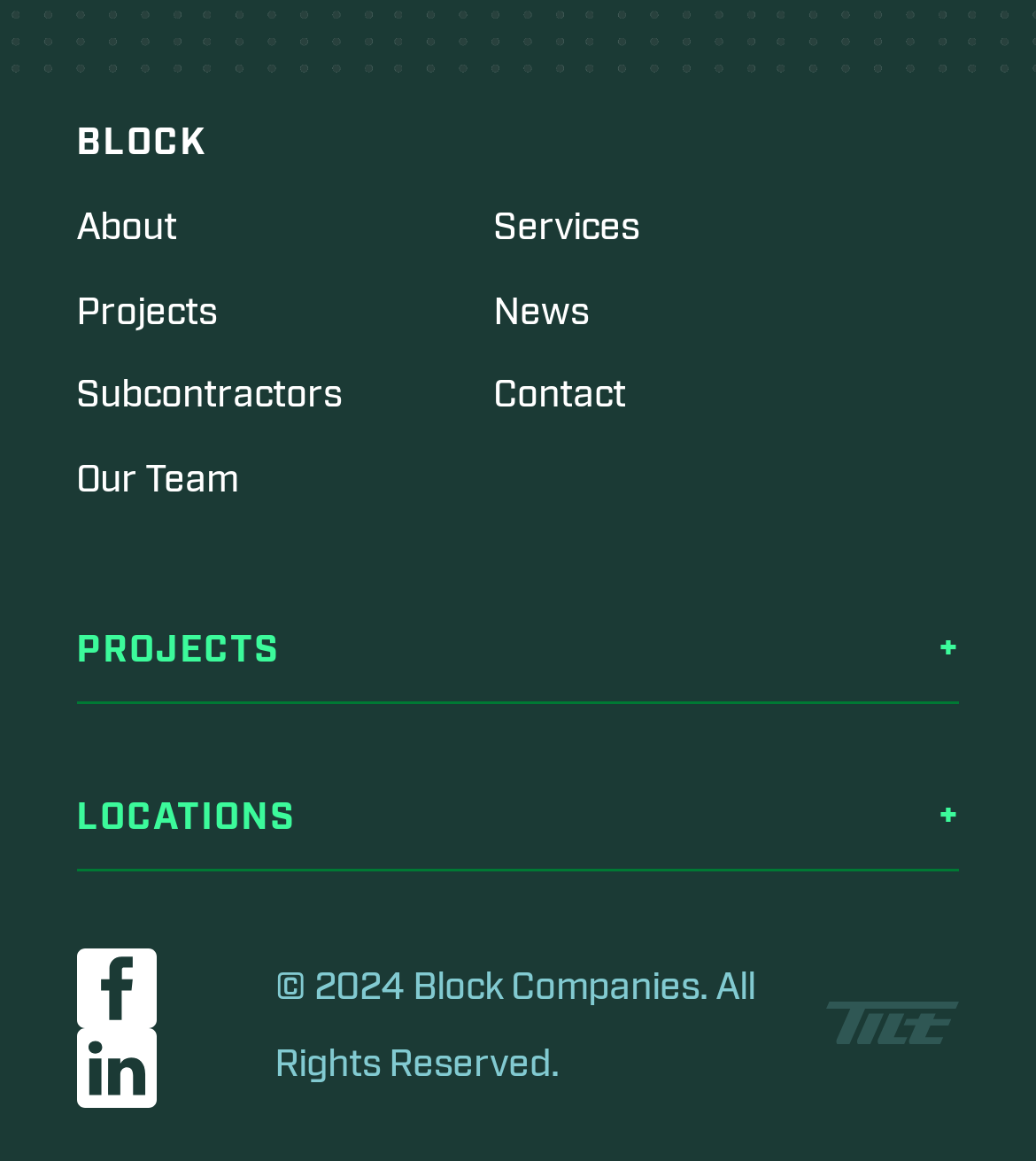Determine the bounding box coordinates of the clickable element to complete this instruction: "view projects". Provide the coordinates in the format of four float numbers between 0 and 1, [left, top, right, bottom].

[0.074, 0.516, 0.926, 0.605]